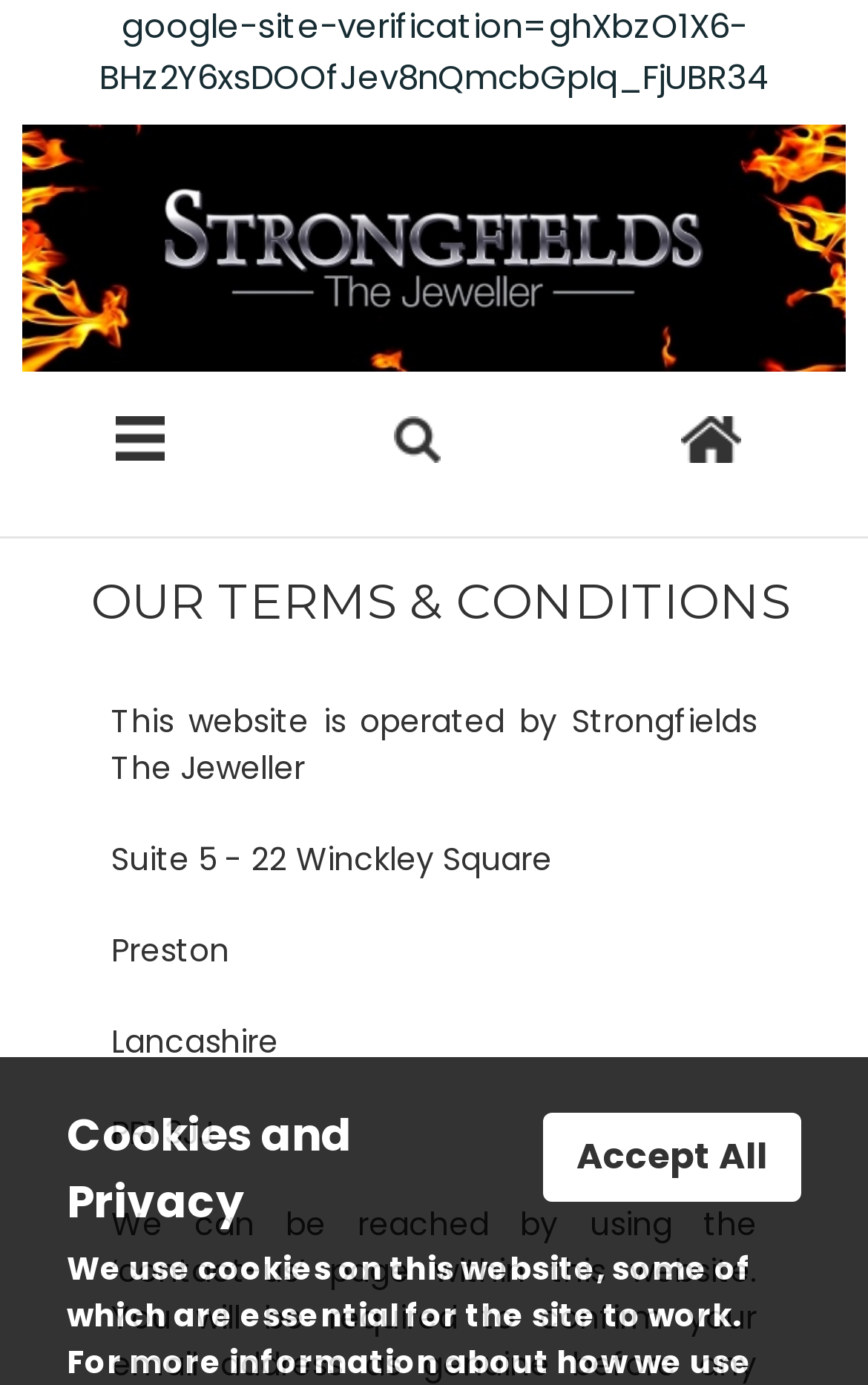How many columns are in the table at the top of the webpage?
Please provide a single word or phrase answer based on the image.

3